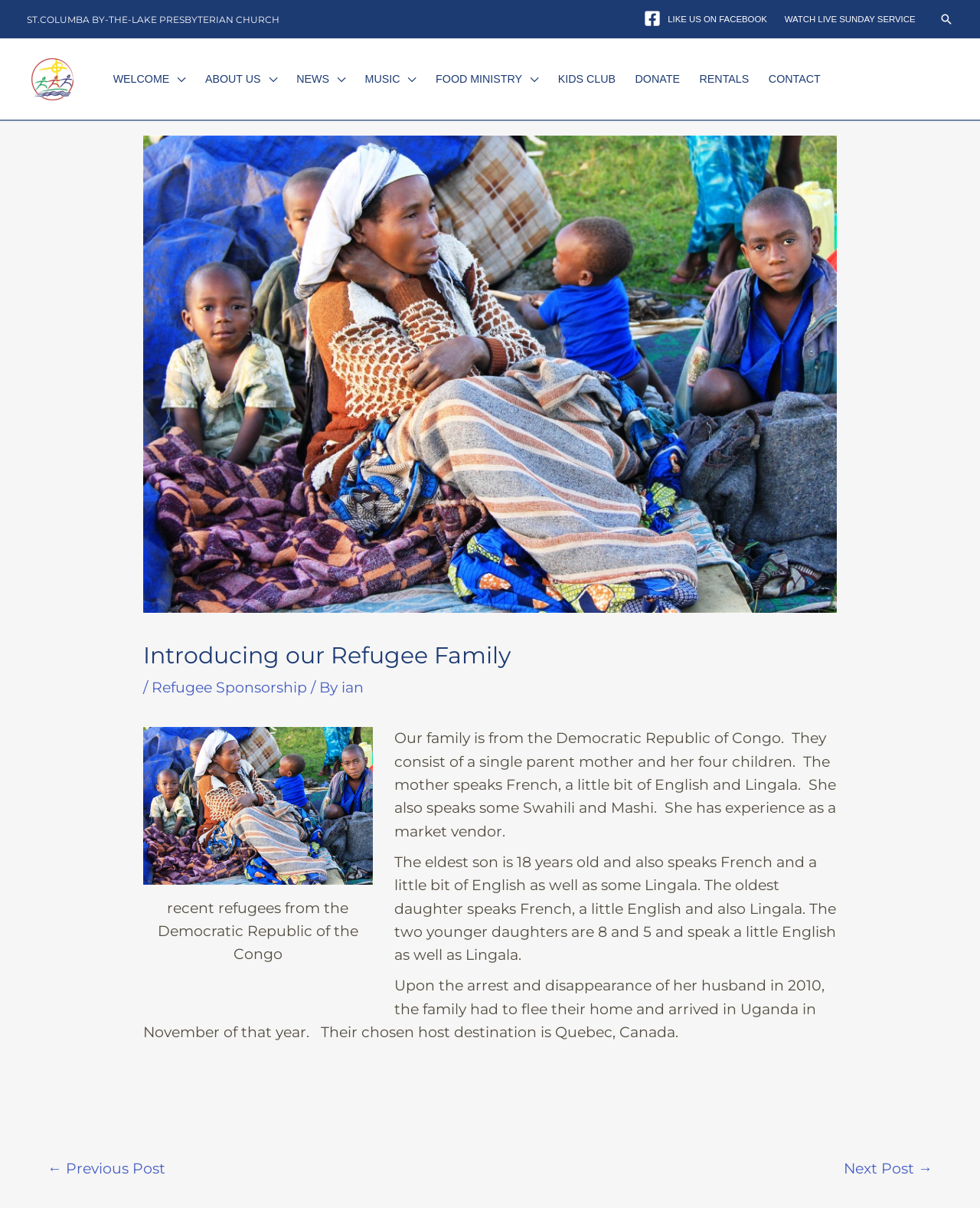What is the destination chosen by the family?
Based on the image, give a one-word or short phrase answer.

Quebec, Canada